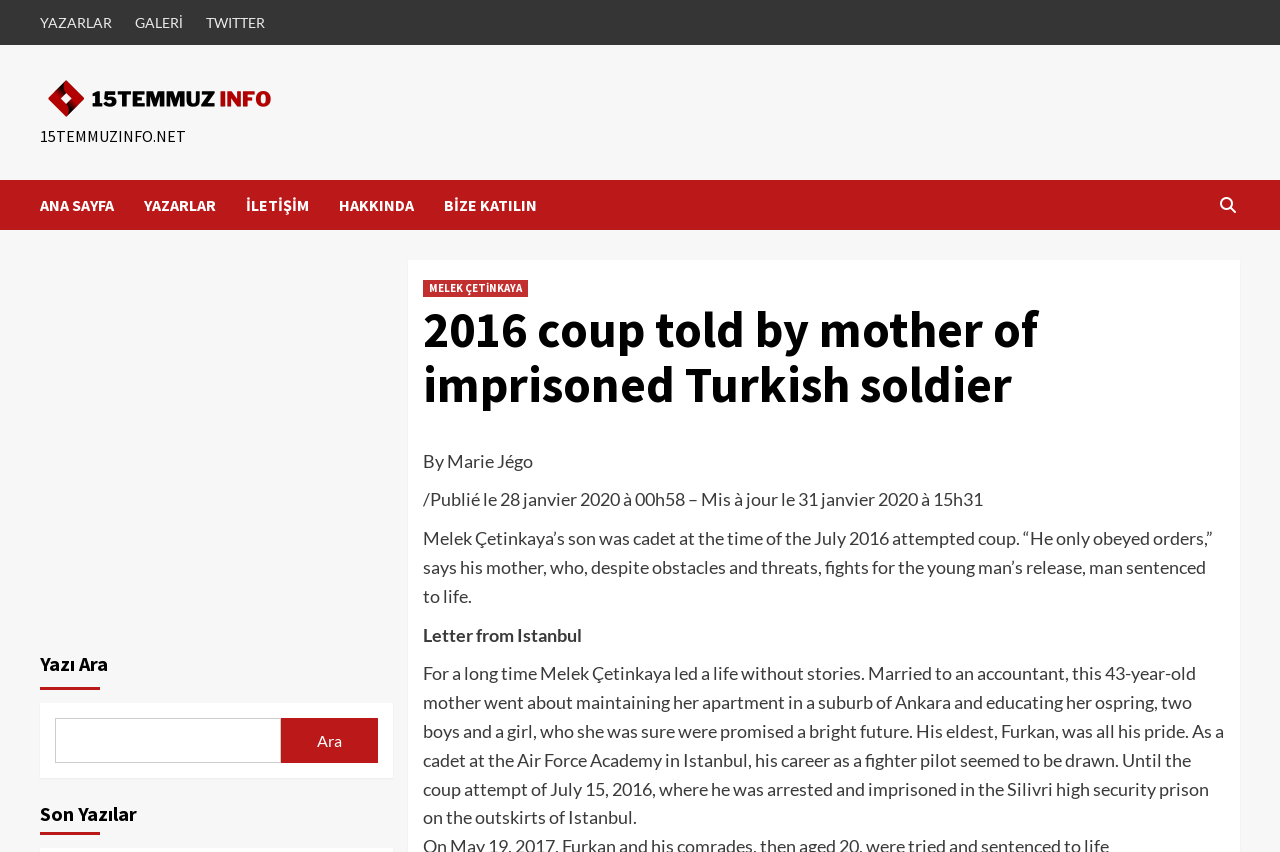What is the topic of the article?
Please answer the question as detailed as possible based on the image.

I inferred the topic of the article by reading the main heading '2016 coup told by mother of imprisoned Turkish soldier' and the subsequent paragraphs that discuss the story of Melek Çetinkaya's son, a cadet who was arrested and imprisoned after the 2016 coup attempt in Turkey.